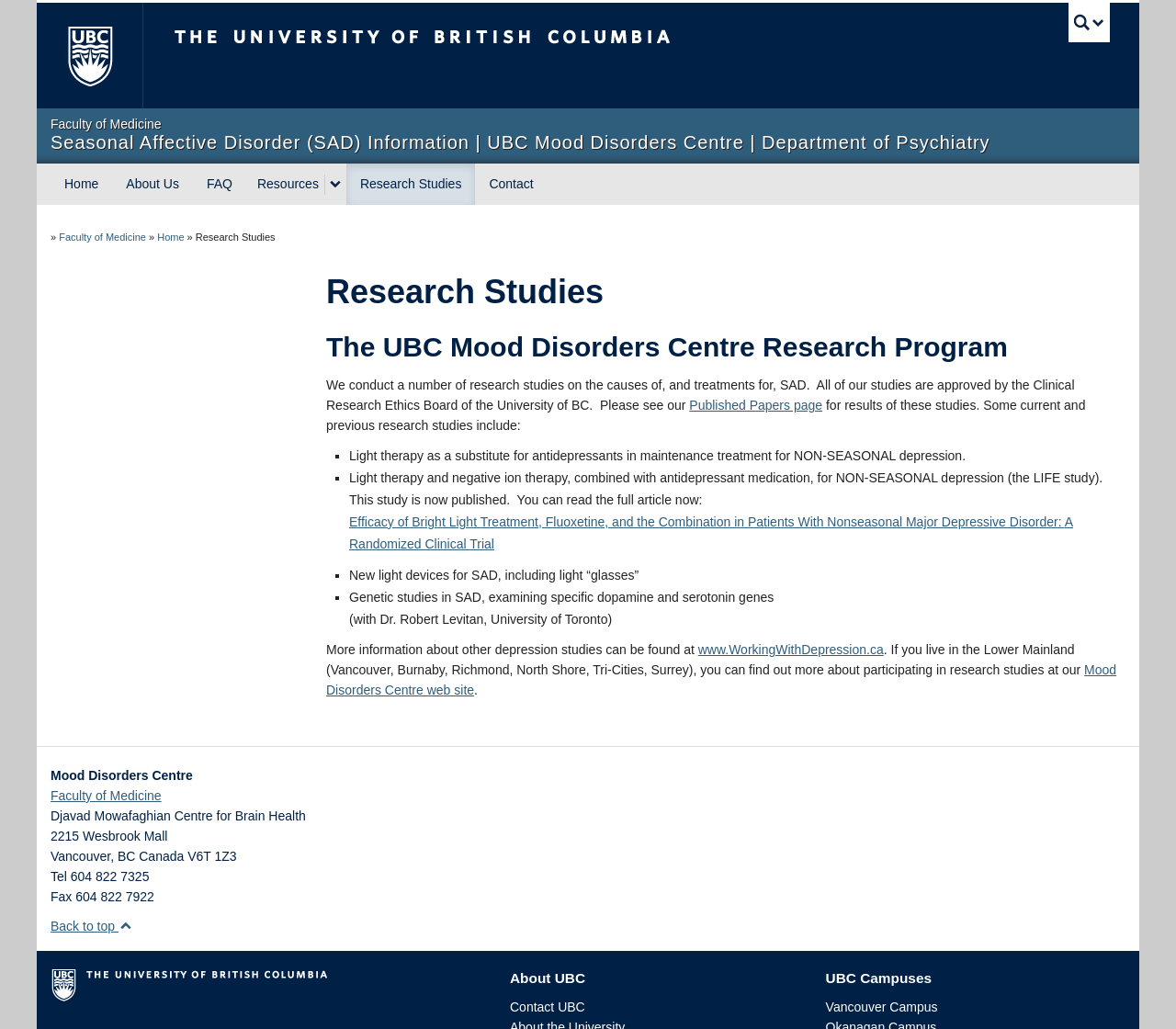What is the purpose of the research studies?
Can you give a detailed and elaborate answer to the question?

I found the answer by reading the static text element that says 'We conduct a number of research studies on the causes of, and treatments for, SAD.' which is located under the heading 'Research Studies'.